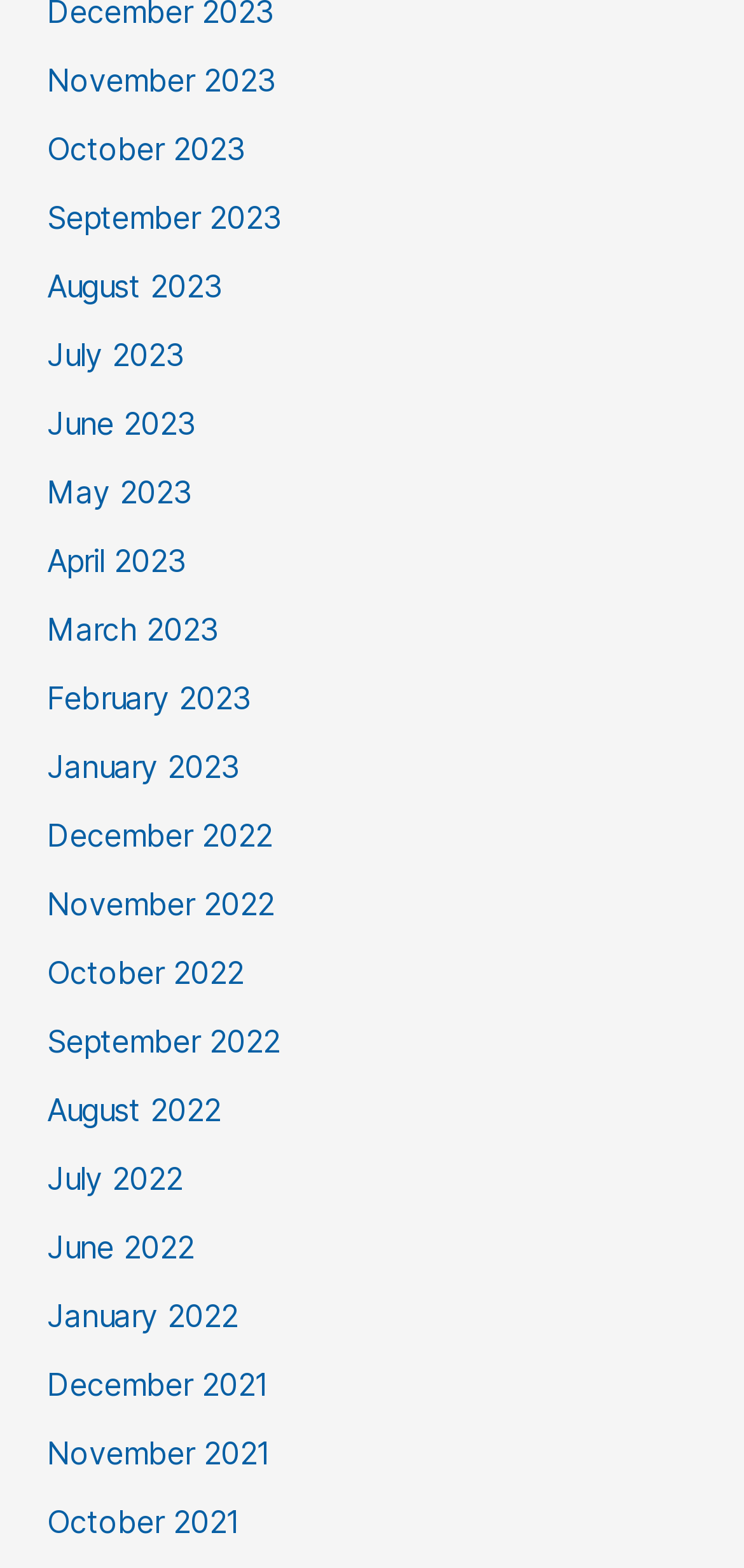Pinpoint the bounding box coordinates of the clickable element needed to complete the instruction: "View September 2023". The coordinates should be provided as four float numbers between 0 and 1: [left, top, right, bottom].

[0.063, 0.126, 0.379, 0.151]